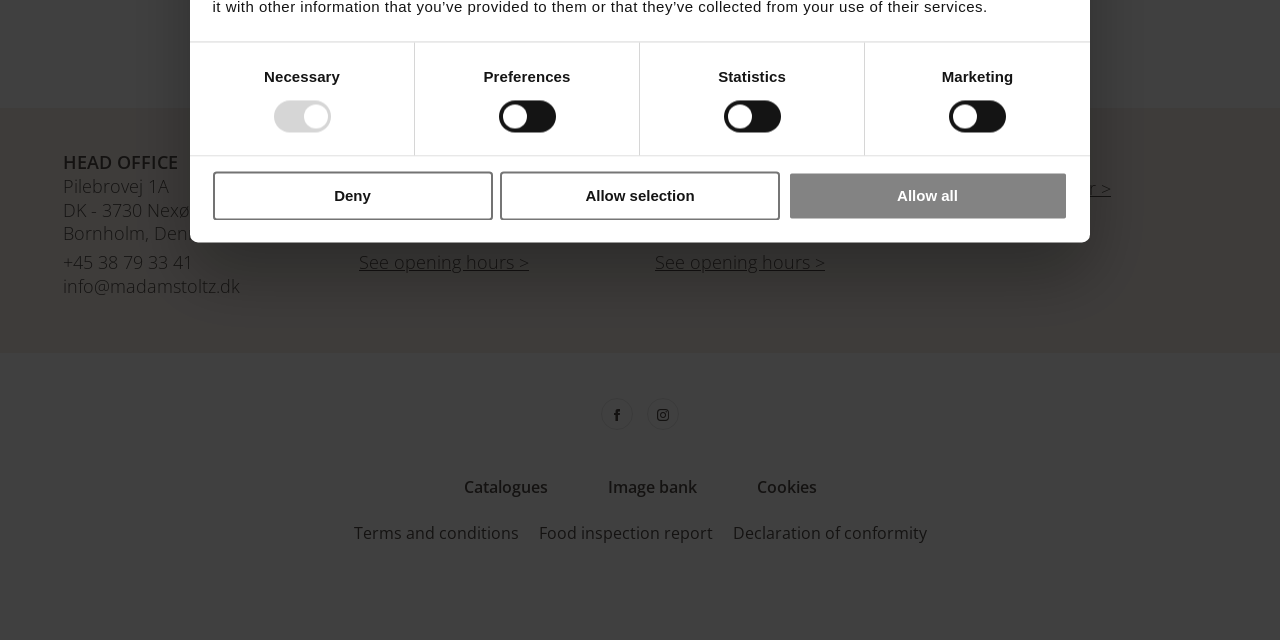Given the element description Catalogues, specify the bounding box coordinates of the corresponding UI element in the format (top-left x, top-left y, bottom-right x, bottom-right y). All values must be between 0 and 1.

[0.356, 0.744, 0.434, 0.778]